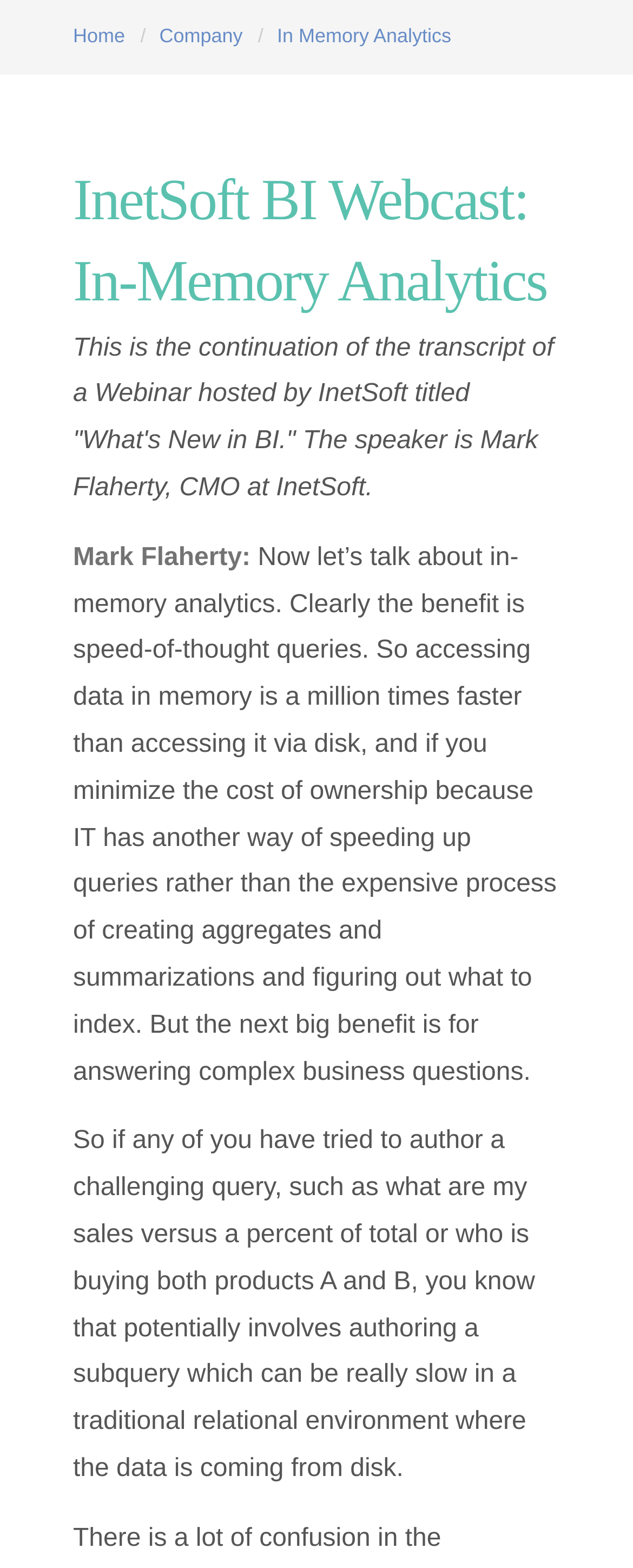Identify and provide the bounding box for the element described by: "In Memory Analytics".

[0.438, 0.016, 0.713, 0.03]